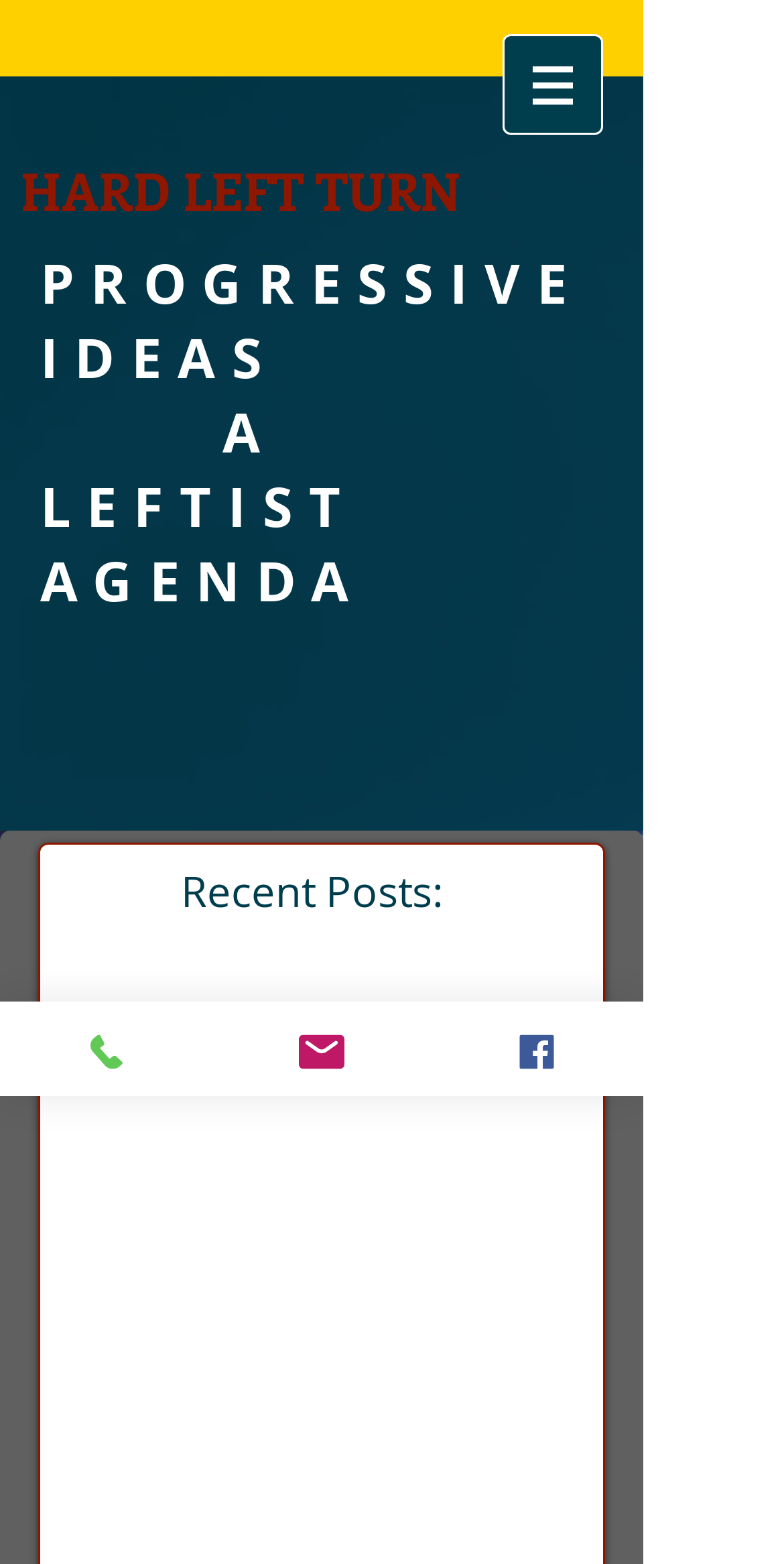What is the category of the recent posts?
Refer to the image and provide a one-word or short phrase answer.

A LEFTIST AGENDA